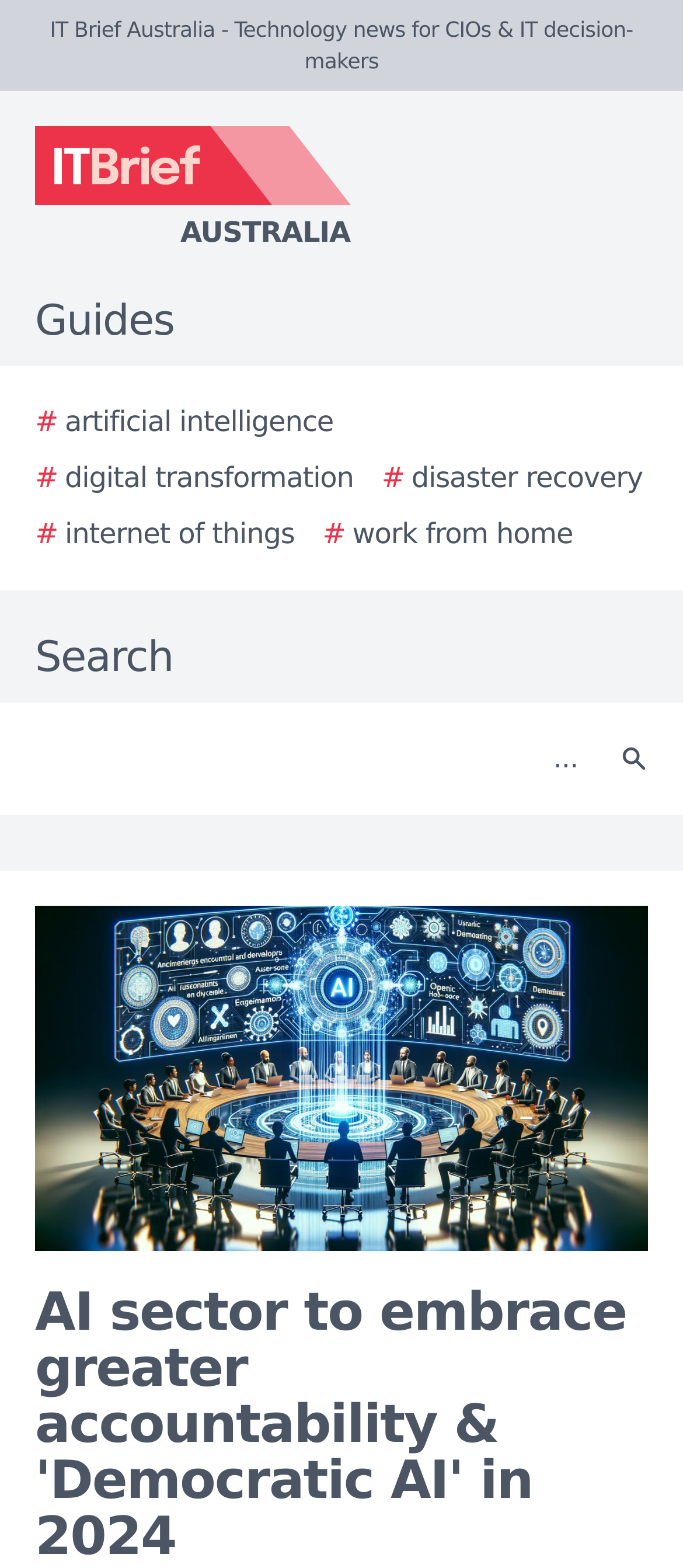Identify the bounding box coordinates for the element you need to click to achieve the following task: "Take online sailing courses". The coordinates must be four float values ranging from 0 to 1, formatted as [left, top, right, bottom].

None